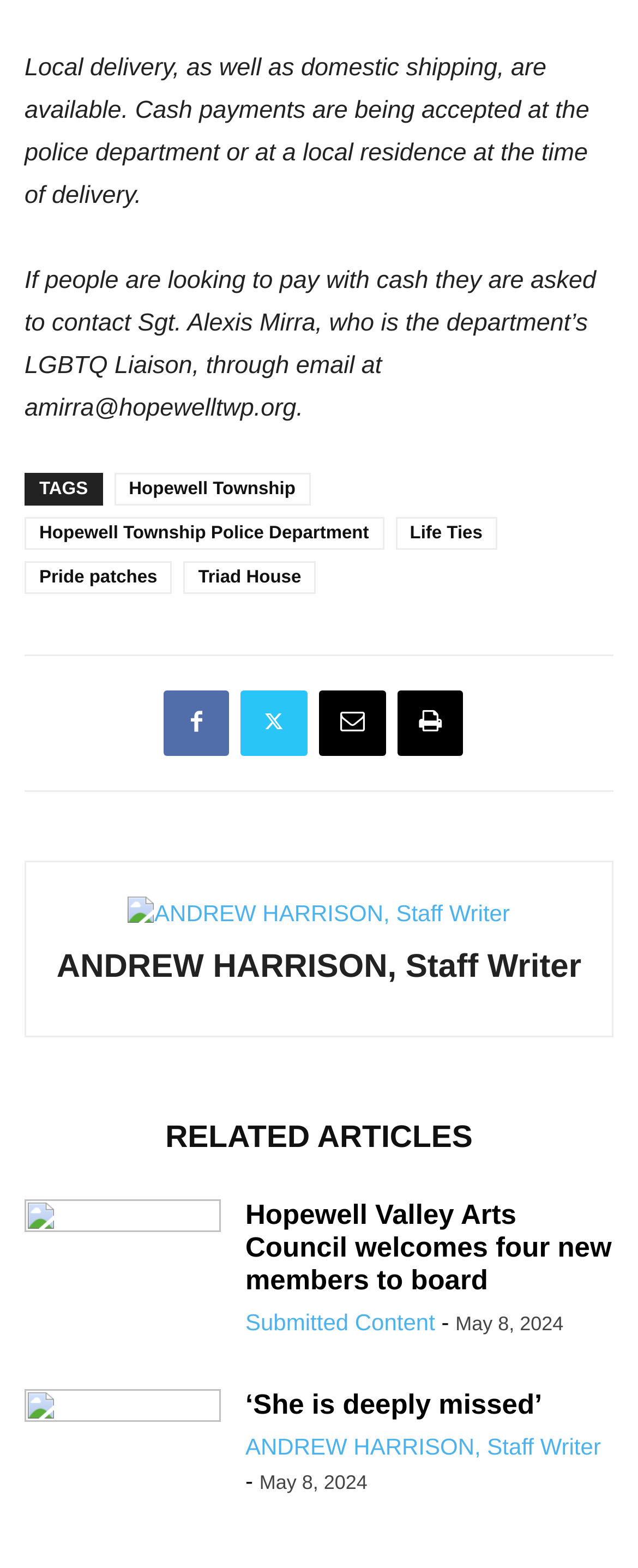What is the date of the articles?
Look at the screenshot and give a one-word or phrase answer.

May 8, 2024